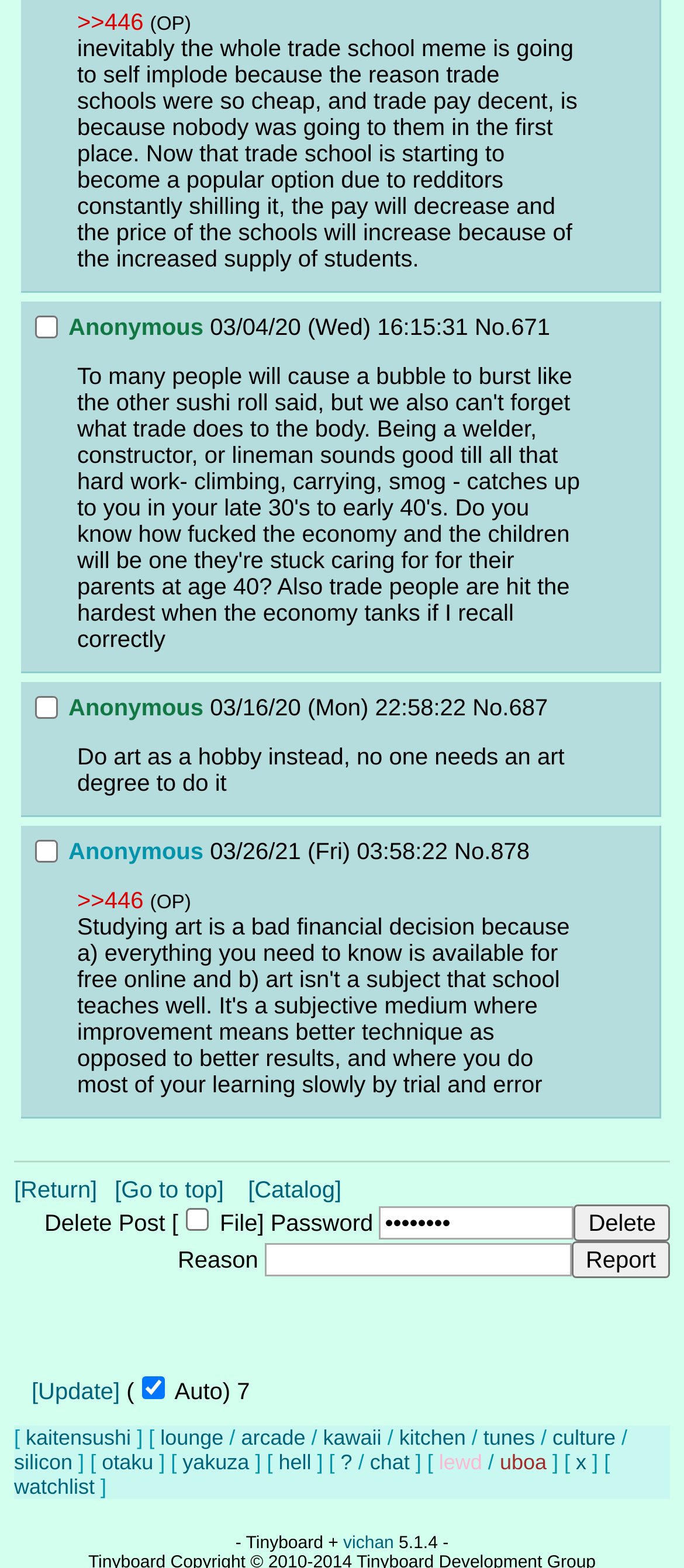What is the timestamp of the first post?
Please analyze the image and answer the question with as much detail as possible.

I found the timestamp of the first post by looking at the time element associated with the first post. The timestamp is 03/04/20 (Wed) 16:15:31.